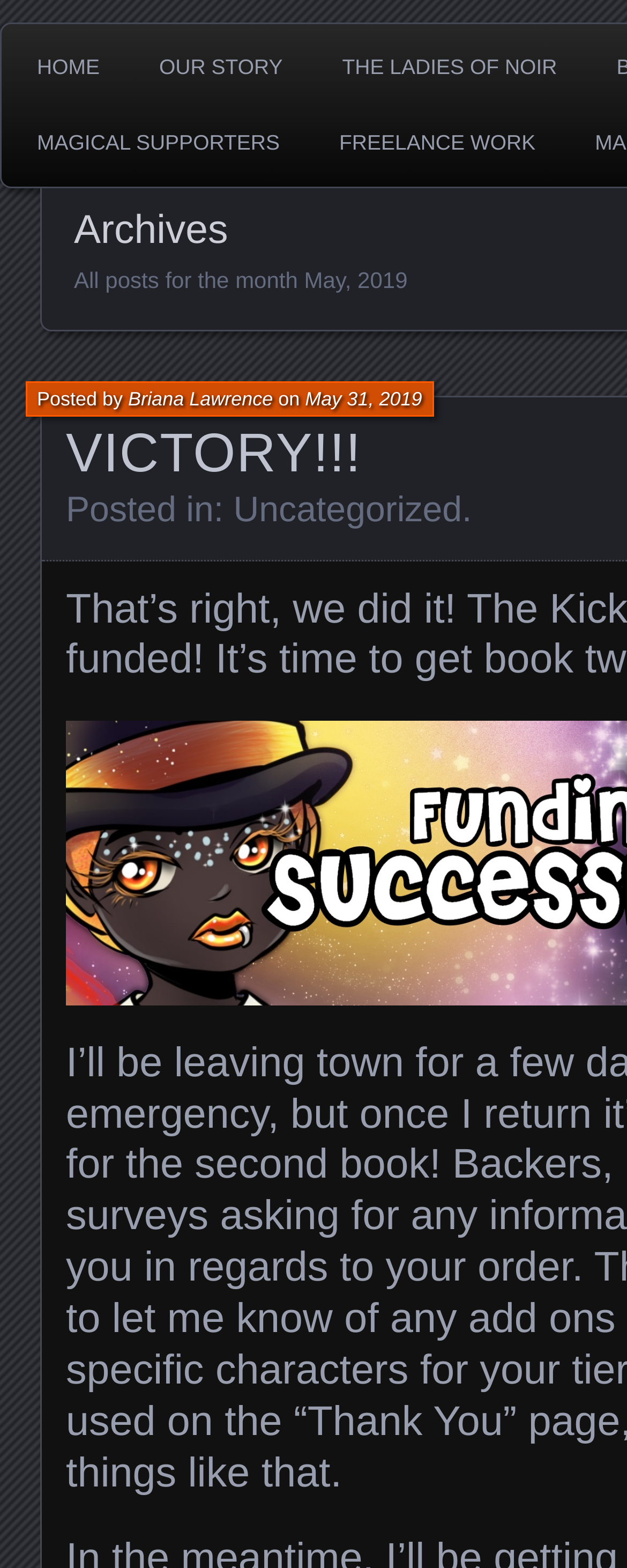Predict the bounding box of the UI element that fits this description: "VICTORY!!!".

[0.105, 0.27, 0.577, 0.309]